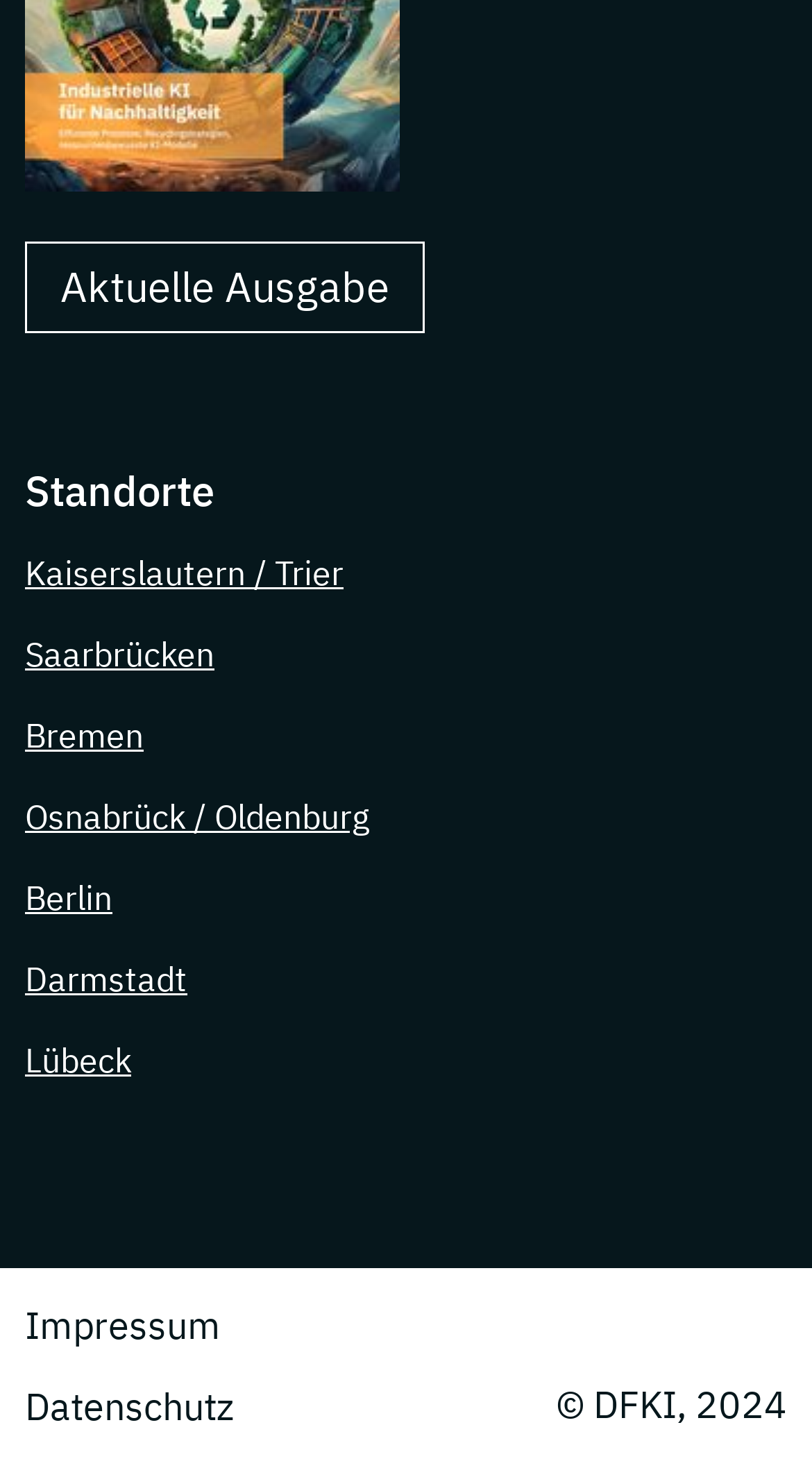Determine the bounding box coordinates of the area to click in order to meet this instruction: "check Datenschutz".

[0.031, 0.936, 0.287, 0.992]